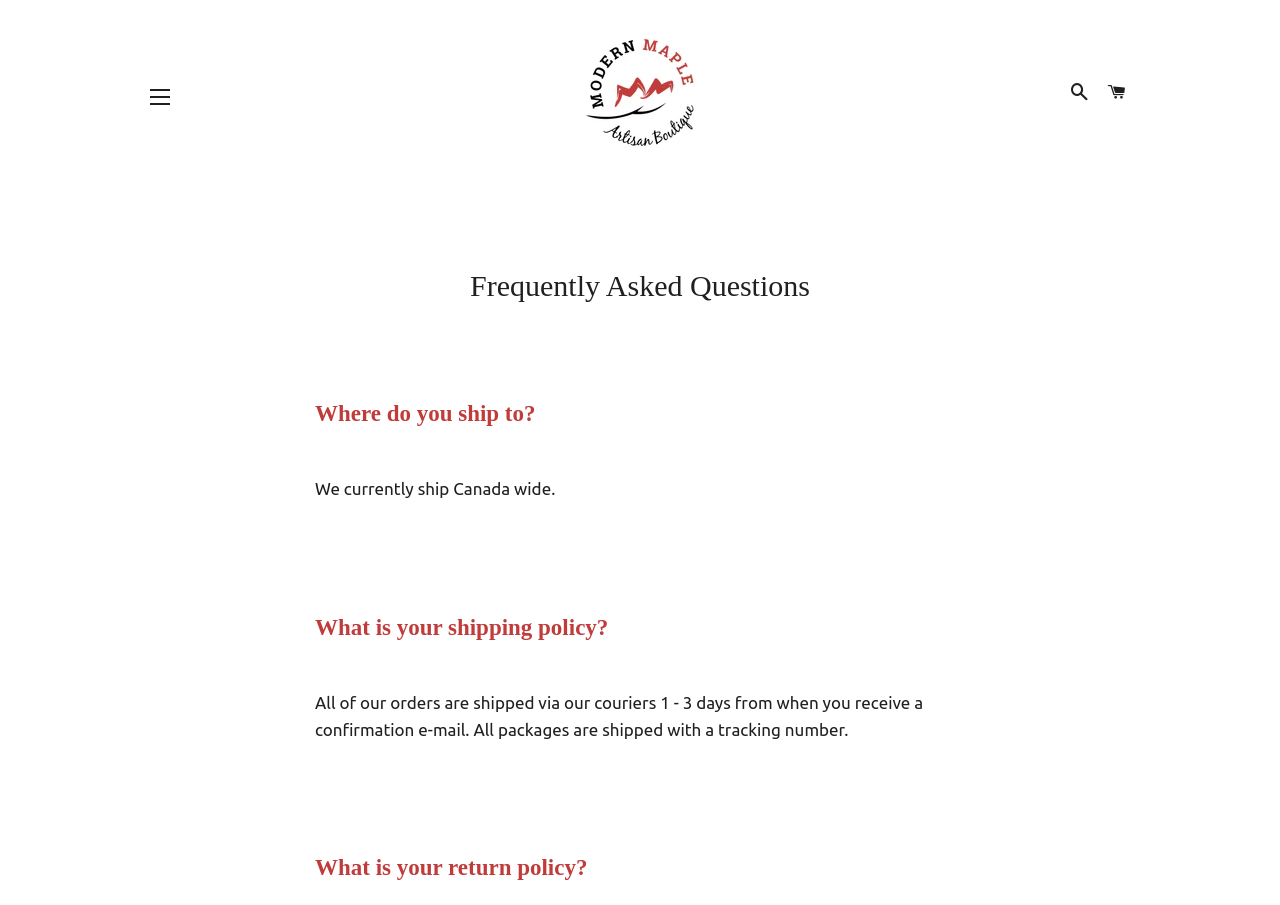Write an exhaustive caption that covers the webpage's main aspects.

The webpage is about Frequently Asked Questions (FAQs) on Modern Maple, a Canadian shipping company. At the top left, there is a button for site navigation, and next to it, a link to the Modern Maple homepage with a corresponding image. On the top right, there are links to search and cart functionality.

Below the top navigation, there is a header section with a heading that reads "Frequently Asked Questions" and a horizontal separator line underneath.

The main content of the page is divided into three sections, each with a heading and corresponding text. The first section asks "Where do you ship to?" and answers "We currently ship Canada wide." The second section asks "What is your shipping policy?" and provides a detailed response about the shipping process, including the use of couriers and tracking numbers. The third section asks "What is your return policy?" but the answer is not provided in this screenshot.

Throughout the page, the layout is organized with clear headings and concise text, making it easy to navigate and find specific information.